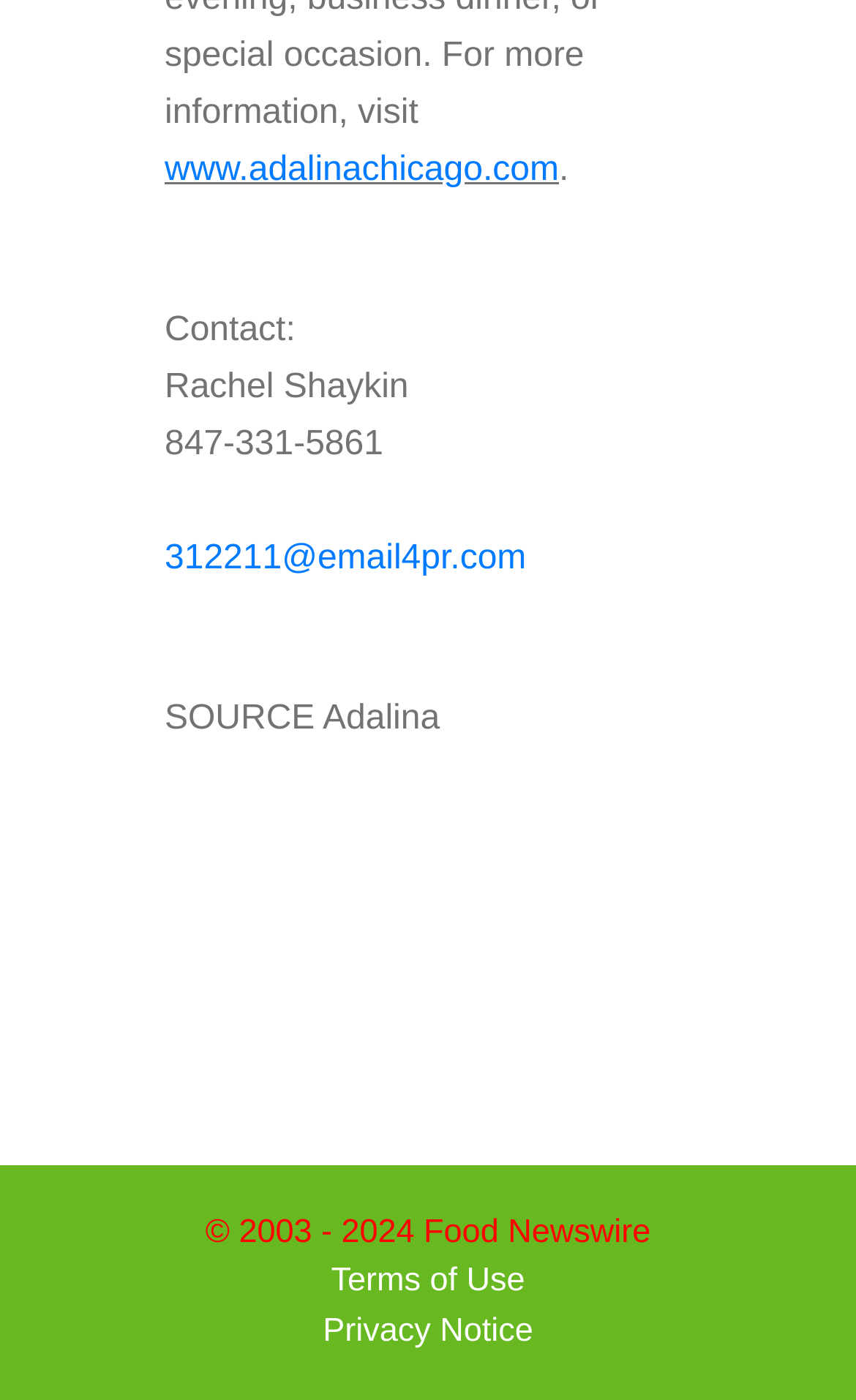How many links are there at the bottom of the webpage?
Please provide a detailed answer to the question.

I examined the bottom section of the webpage and found two links, 'Terms of Use' and 'Privacy Notice', which are located side by side.